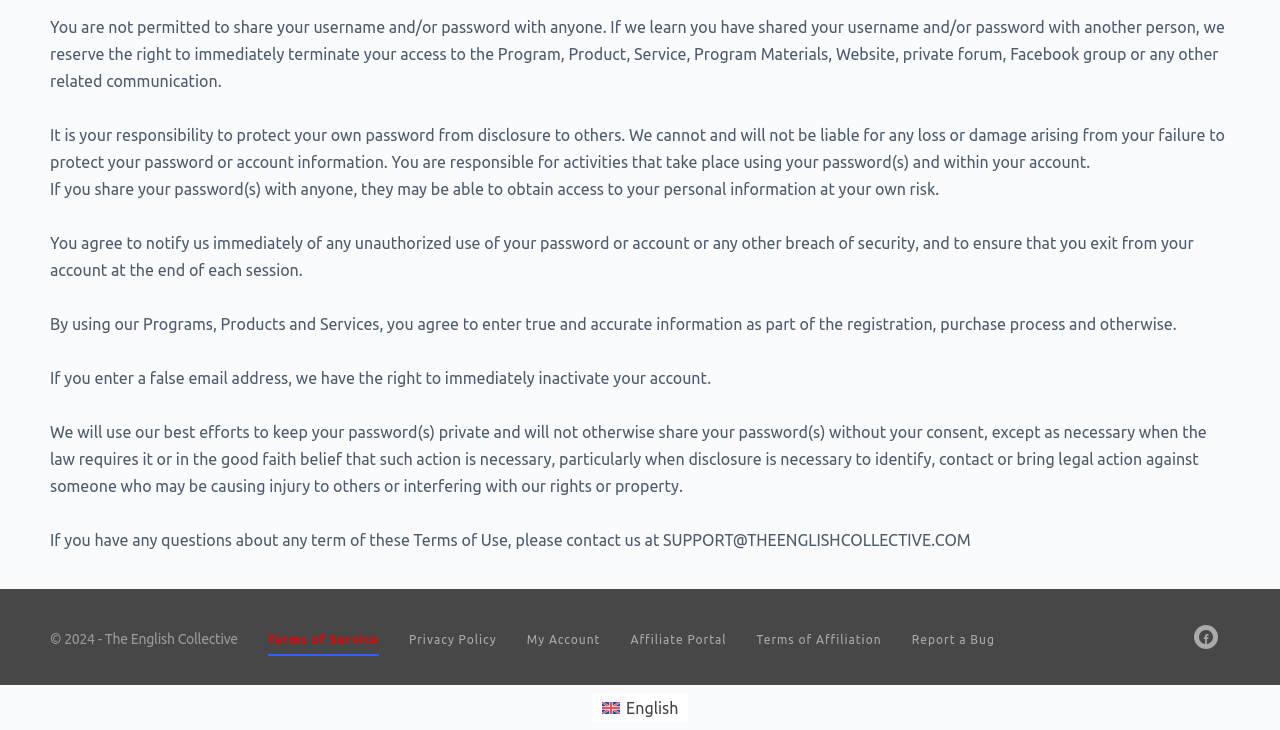Calculate the bounding box coordinates of the UI element given the description: "Affiliate Portal".

[0.493, 0.867, 0.568, 0.885]